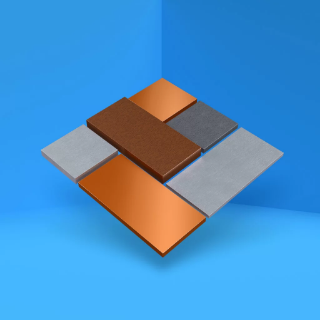Answer the following in one word or a short phrase: 
What industry does the company Equirrium specialize in?

Agricultural